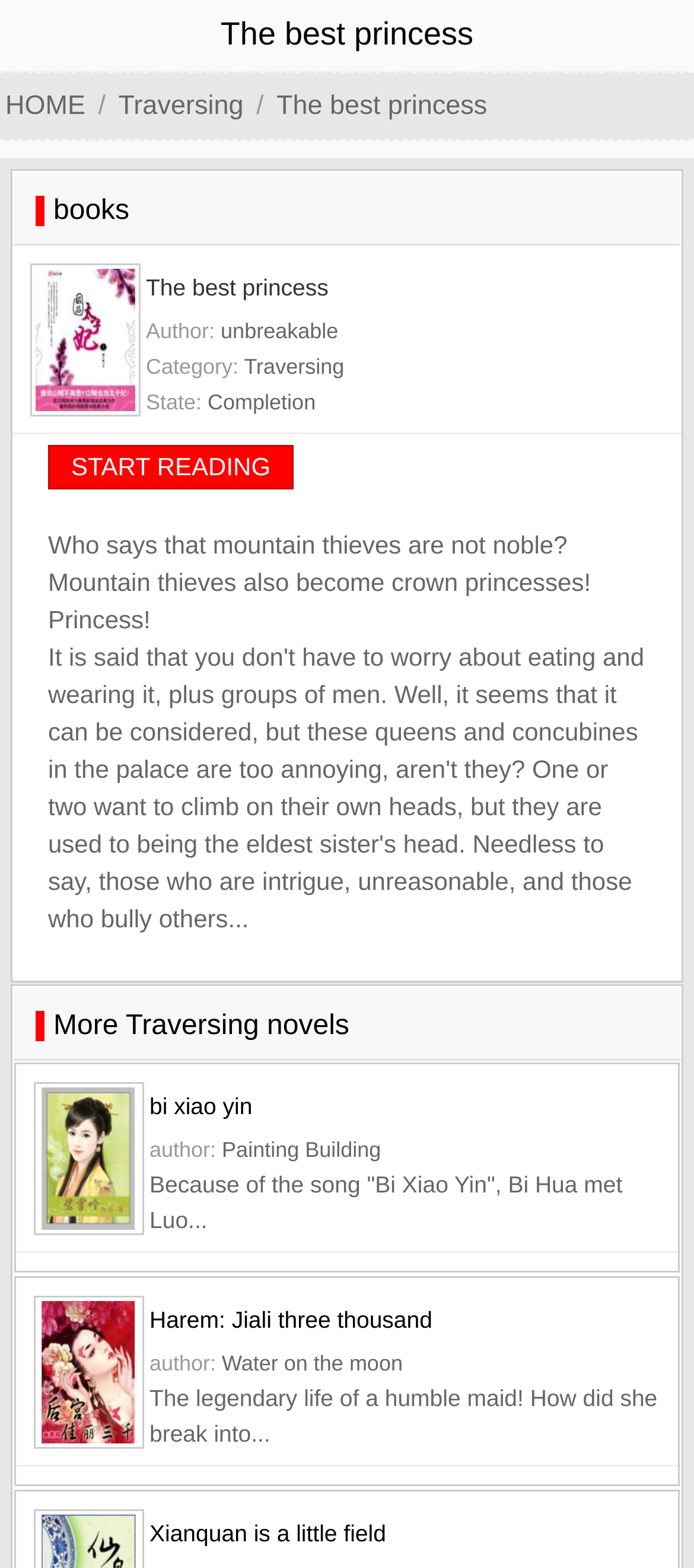What is the category of the novel 'The best princess'?
Look at the image and answer with only one word or phrase.

Traversing